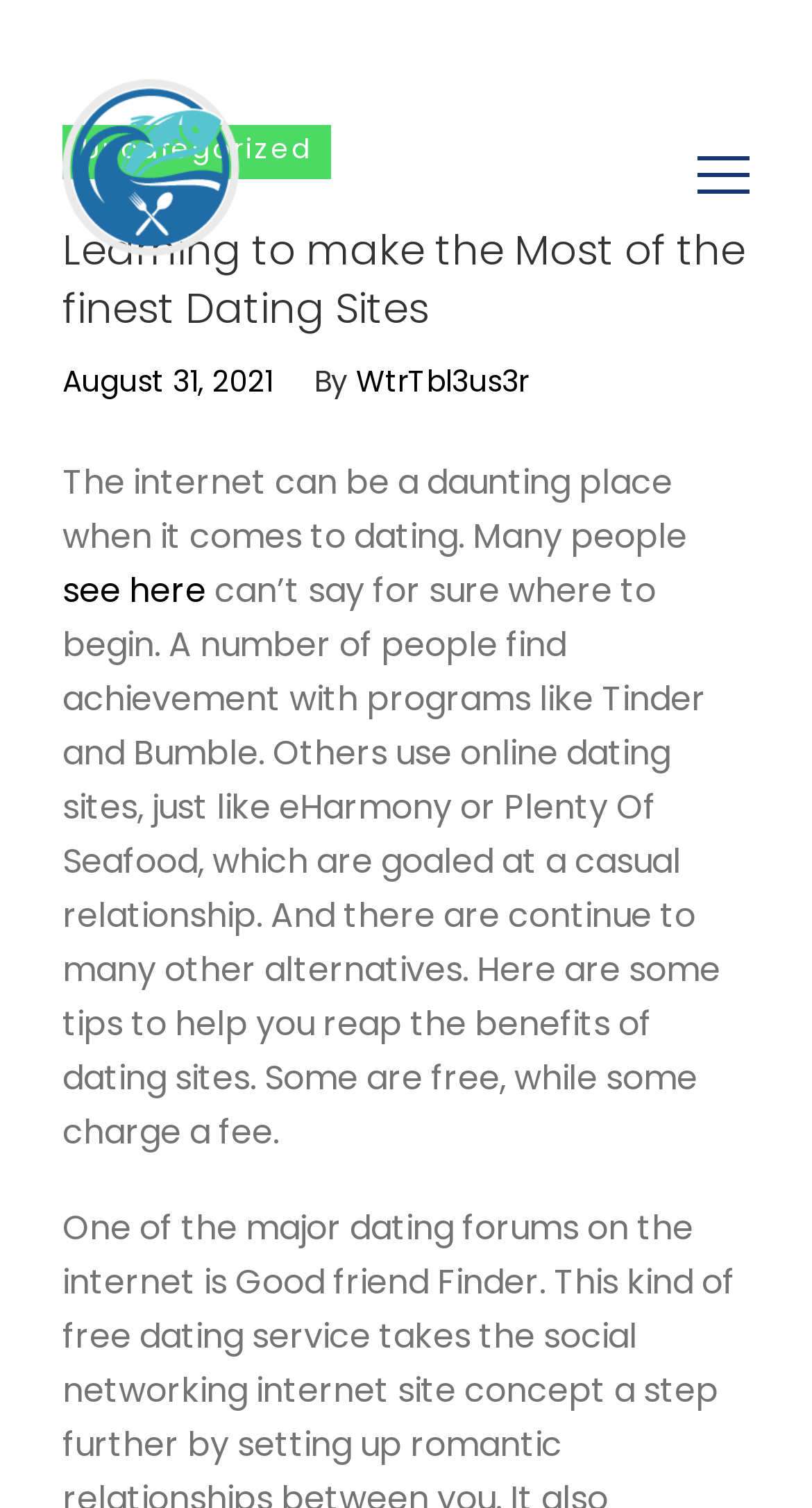What is the purpose of the article?
Respond to the question with a well-detailed and thorough answer.

The article aims to provide tips to help readers make the most of dating sites, as evident from the text 'Here are some tips to help you reap the benefits of dating sites'.